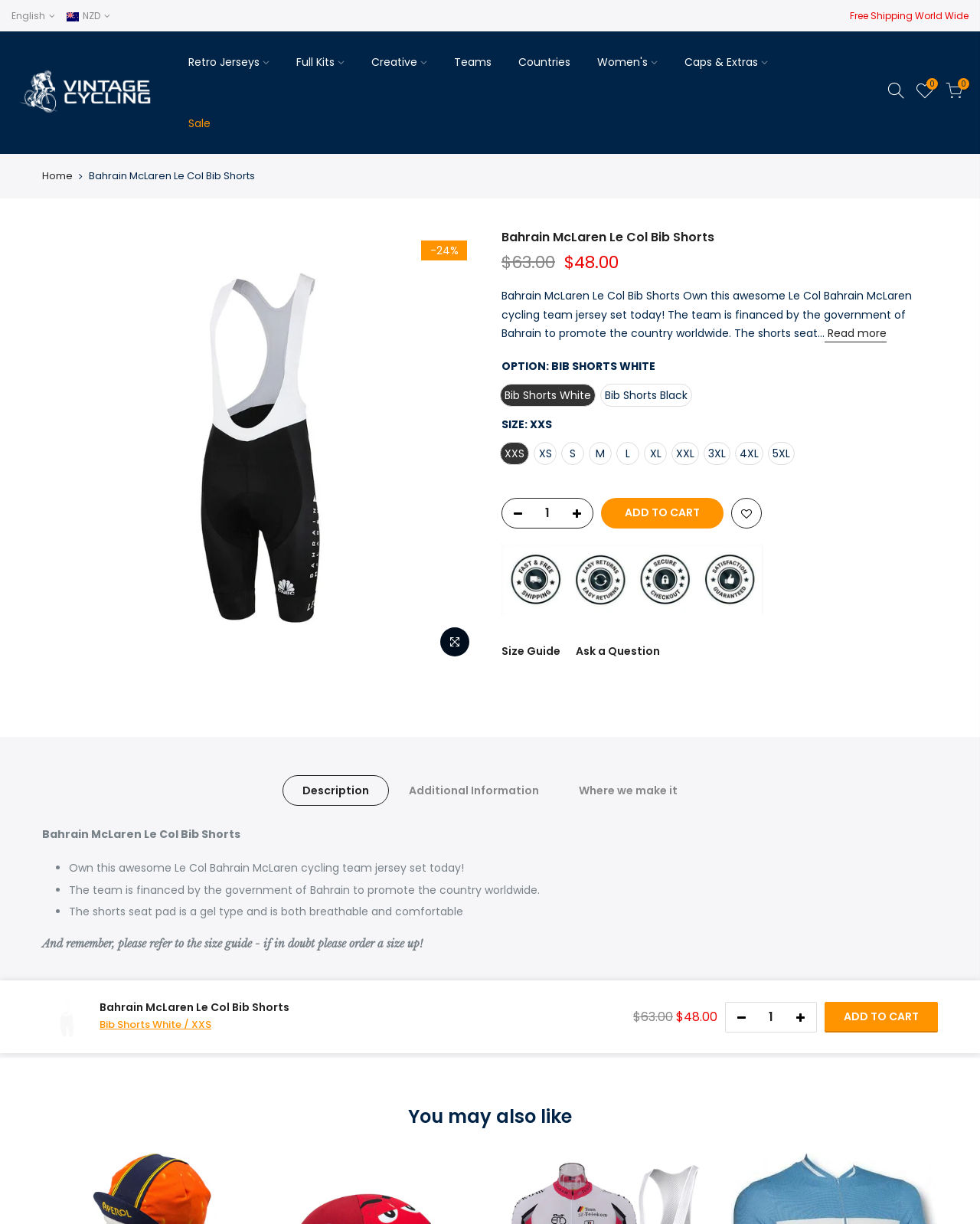Using the provided description Countries, find the bounding box coordinates for the UI element. Provide the coordinates in (top-left x, top-left y, bottom-right x, bottom-right y) format, ensuring all values are between 0 and 1.

[0.515, 0.026, 0.596, 0.076]